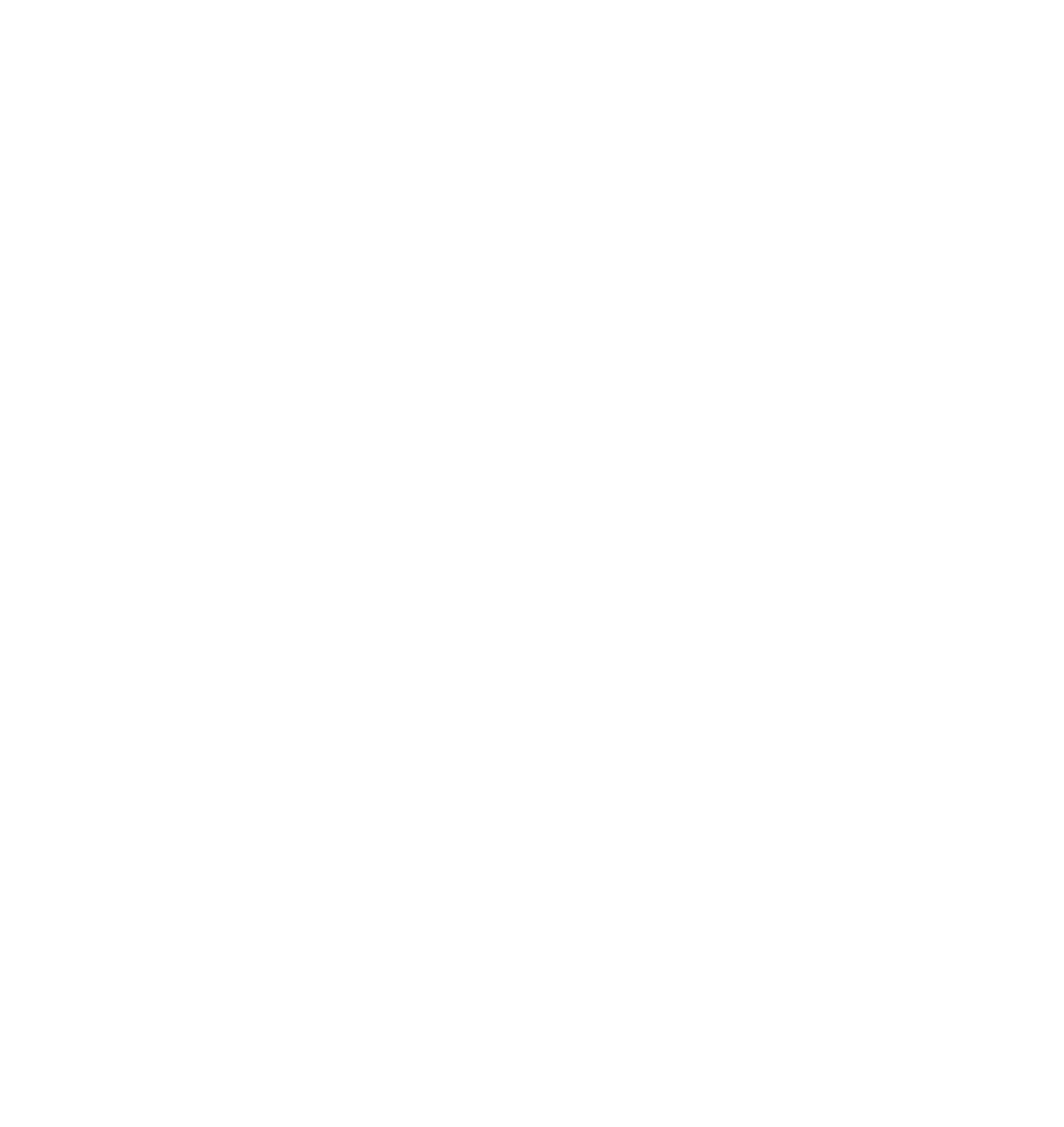Use a single word or phrase to answer the question: How many images are on the webpage?

7